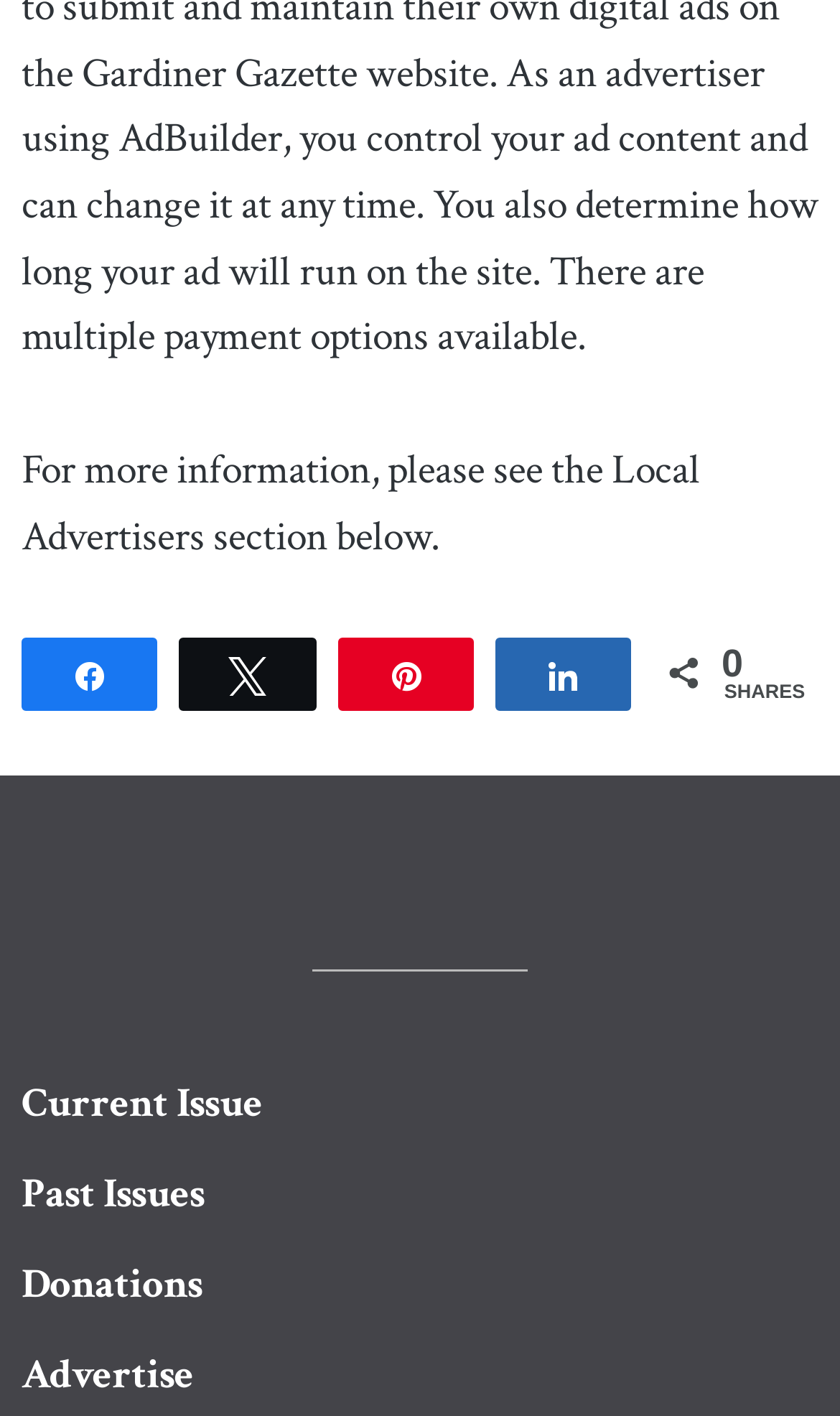How many links are available in the section below the social media sharing links?
Using the image as a reference, give a one-word or short phrase answer.

4